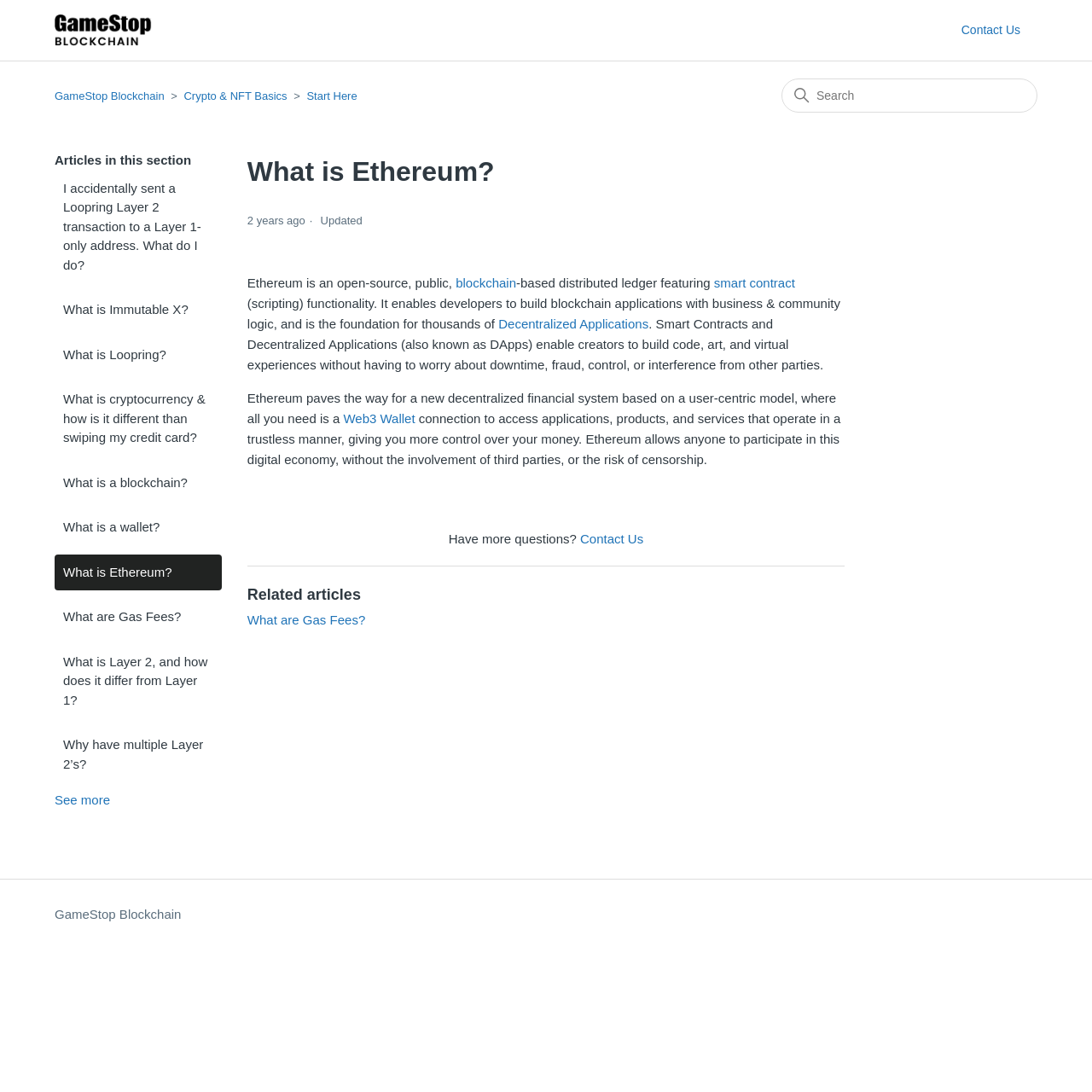Provide the bounding box coordinates of the HTML element this sentence describes: "See more". The bounding box coordinates consist of four float numbers between 0 and 1, i.e., [left, top, right, bottom].

[0.05, 0.726, 0.101, 0.739]